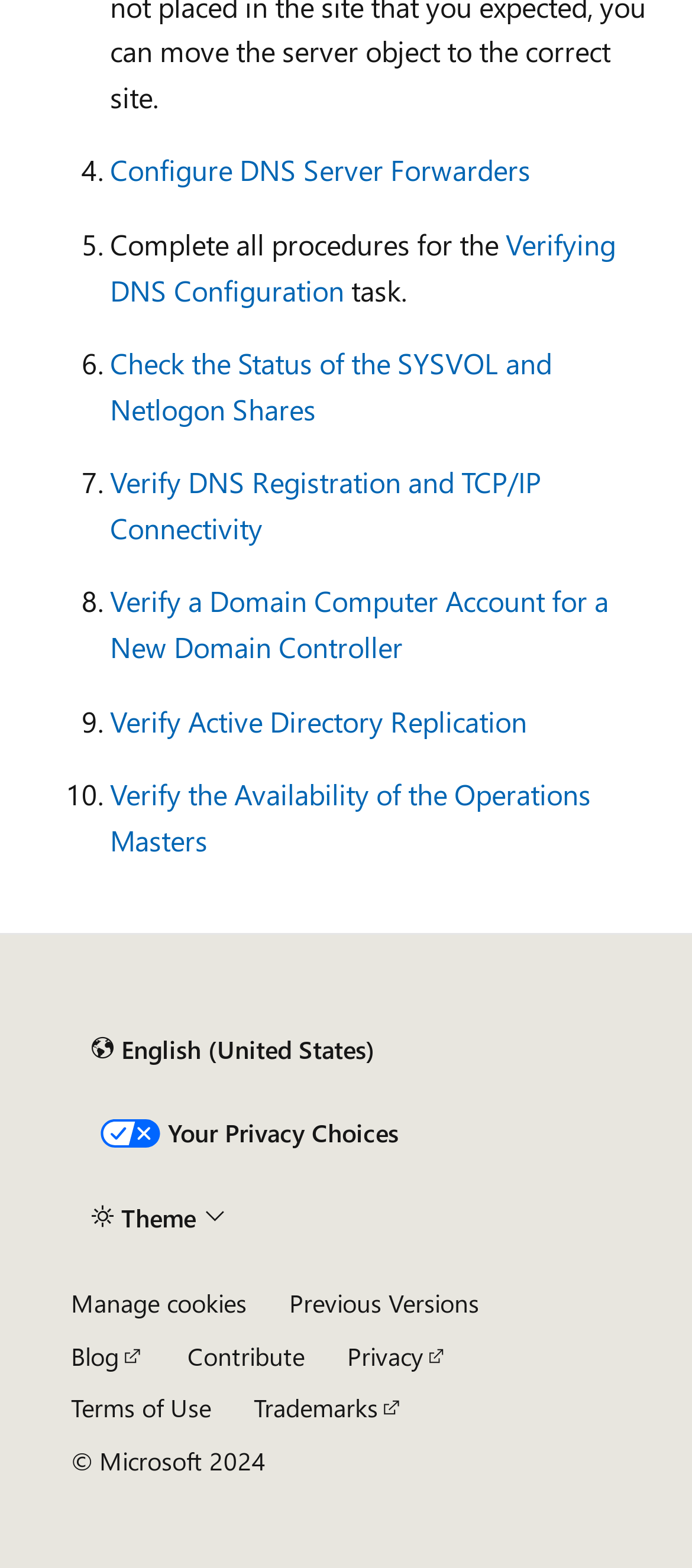Identify the coordinates of the bounding box for the element that must be clicked to accomplish the instruction: "Toggle the independent reps menu".

None